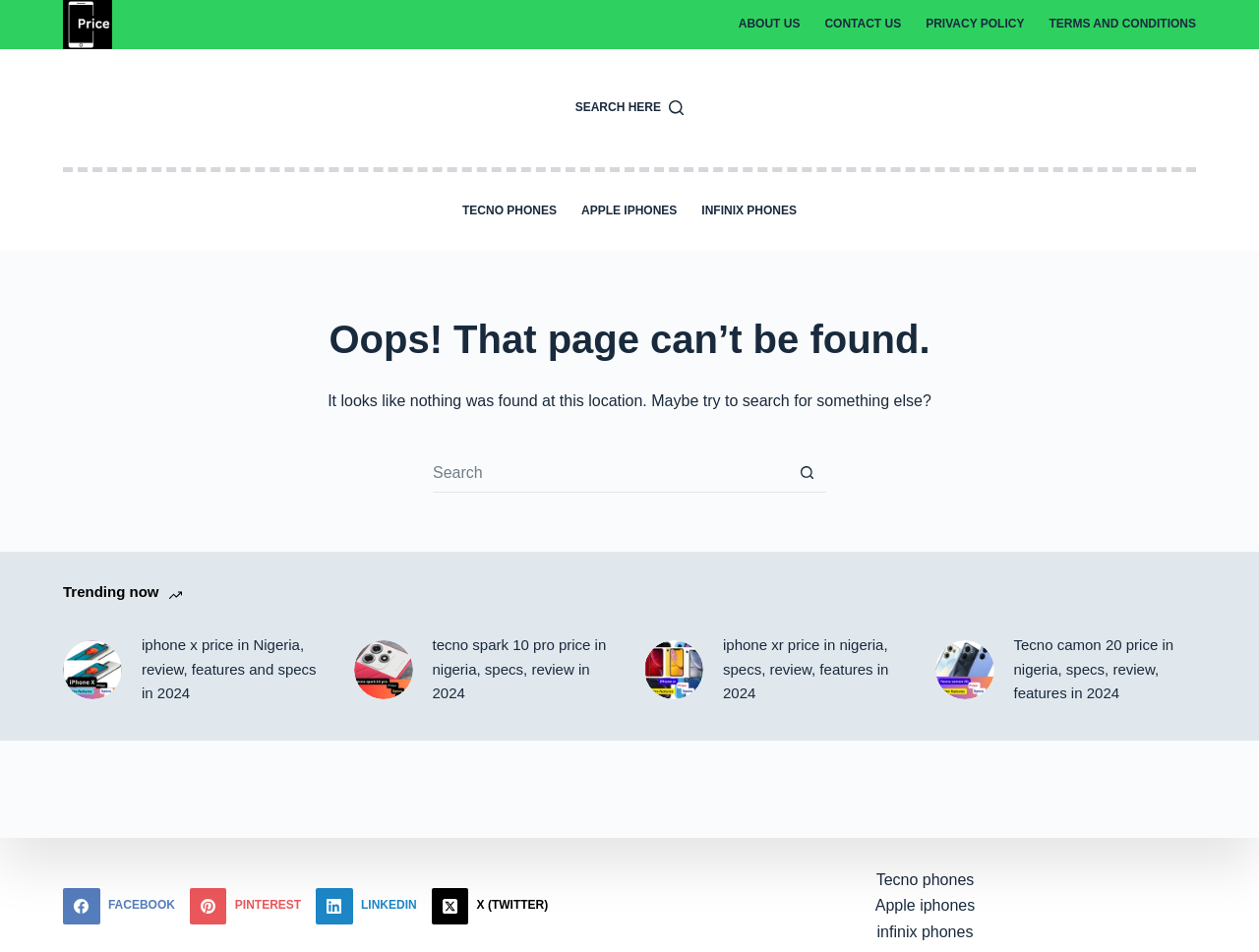Bounding box coordinates are to be given in the format (top-left x, top-left y, bottom-right x, bottom-right y). All values must be floating point numbers between 0 and 1. Provide the bounding box coordinate for the UI element described as: Pinterest

[0.151, 0.932, 0.239, 0.971]